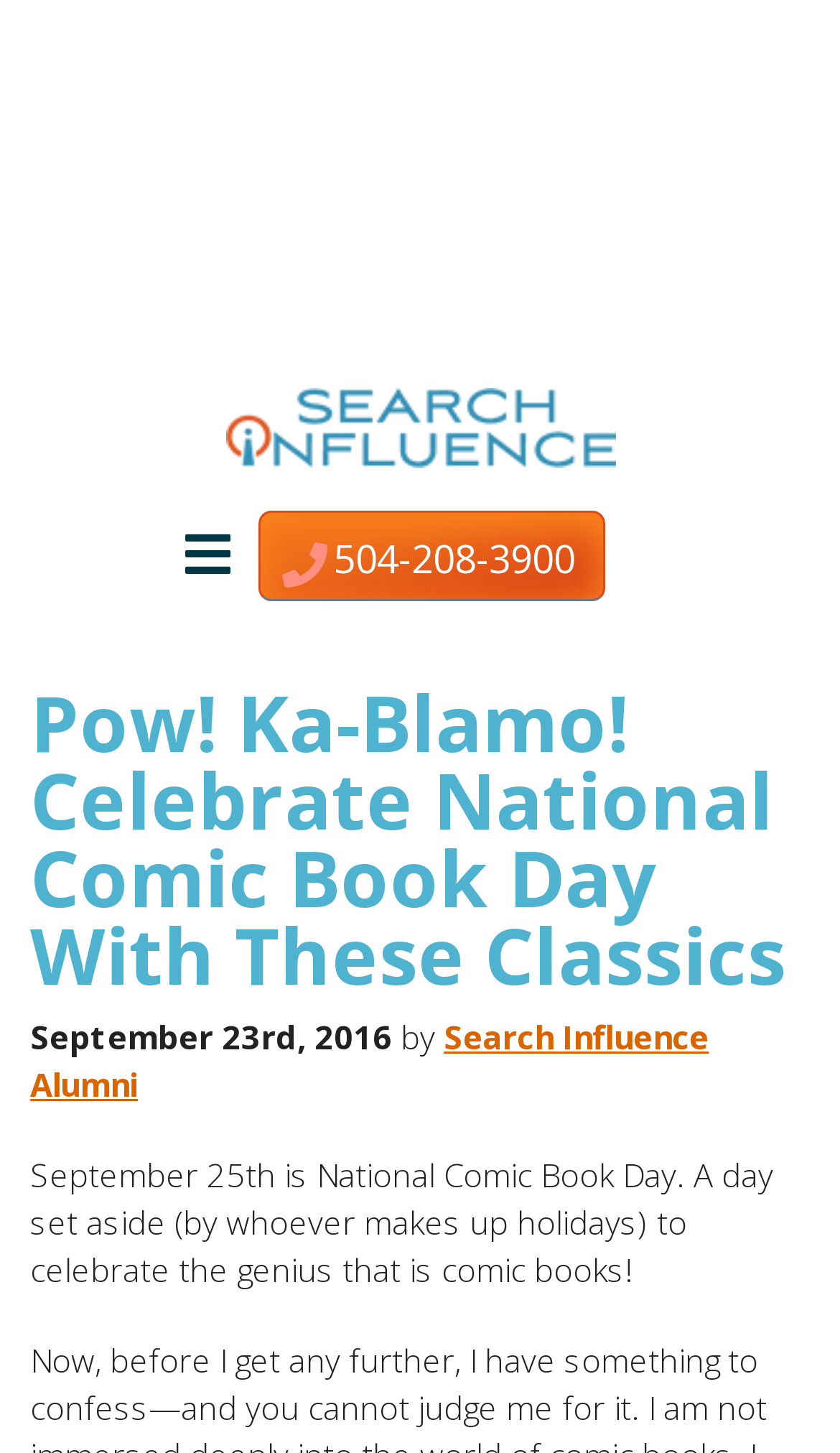What is the phone number mentioned on the webpage?
Please use the image to provide an in-depth answer to the question.

I found the answer by looking at the link content of the webpage, specifically the link ' 504-208-3900' which provides the phone number.